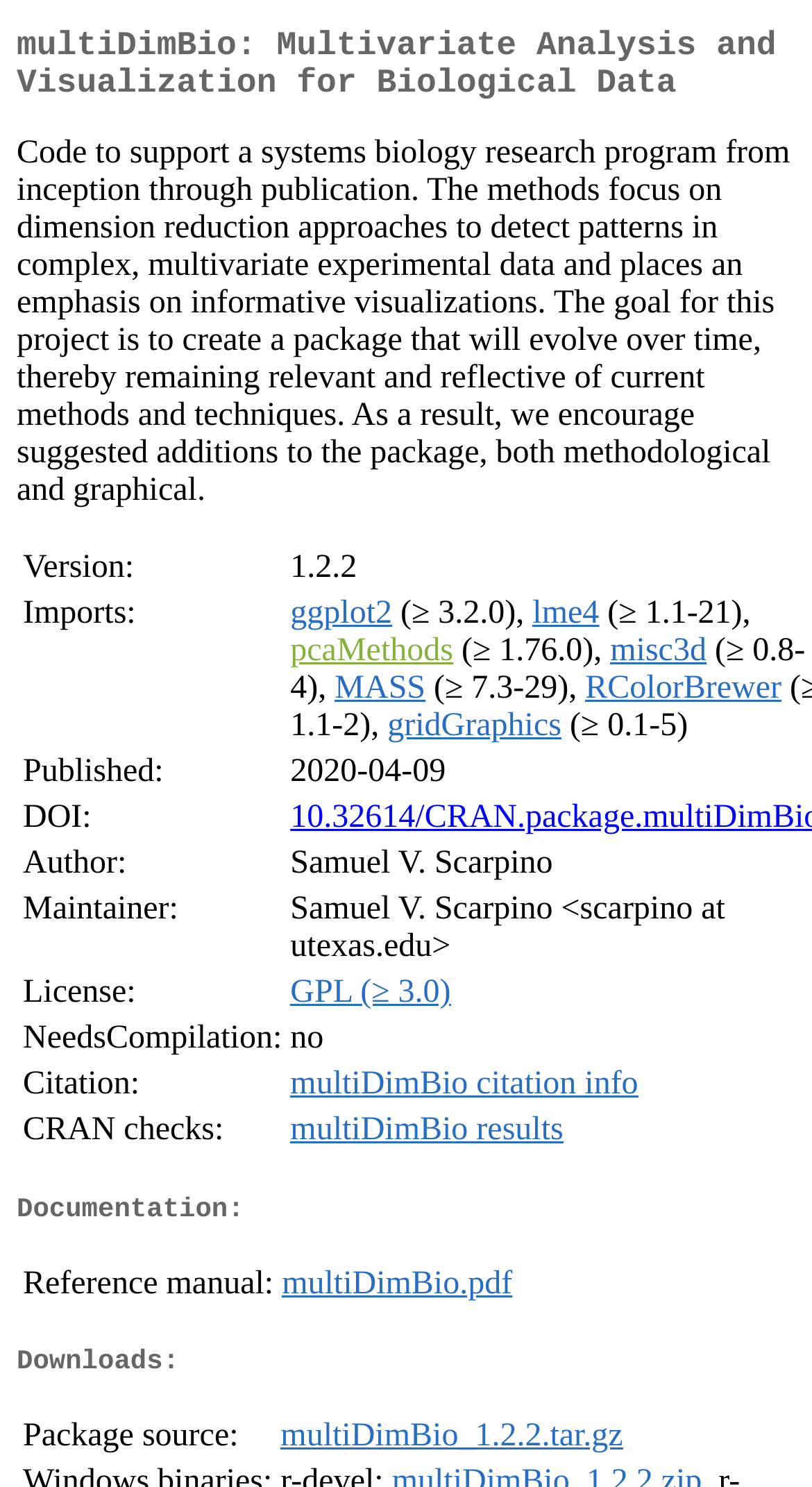Generate a thorough caption detailing the webpage content.

The webpage is about the CRAN package multiDimBio, which is a package for multivariate analysis and visualization of biological data. At the top of the page, there is a heading that displays the package name and a brief description. Below this heading, there is a paragraph of text that explains the purpose and goals of the package.

To the right of the paragraph, there is a table with several rows, each containing information about the package, such as the version, imports, publication date, and author. The imports section lists several packages, including ggplot2, lme4, and pcaMethods, with their respective version numbers.

Below the table, there are three headings: "Documentation", "Downloads", and "CRAN checks". The "Documentation" section contains a table with a single row, which links to the reference manual of the package in PDF format. The "Downloads" section contains a table with a single row, which links to the package source file in tar.gz format.

Throughout the page, there are several links to external resources, such as the package's citation information and CRAN check results. The overall layout of the page is organized and easy to navigate, with clear headings and concise text.